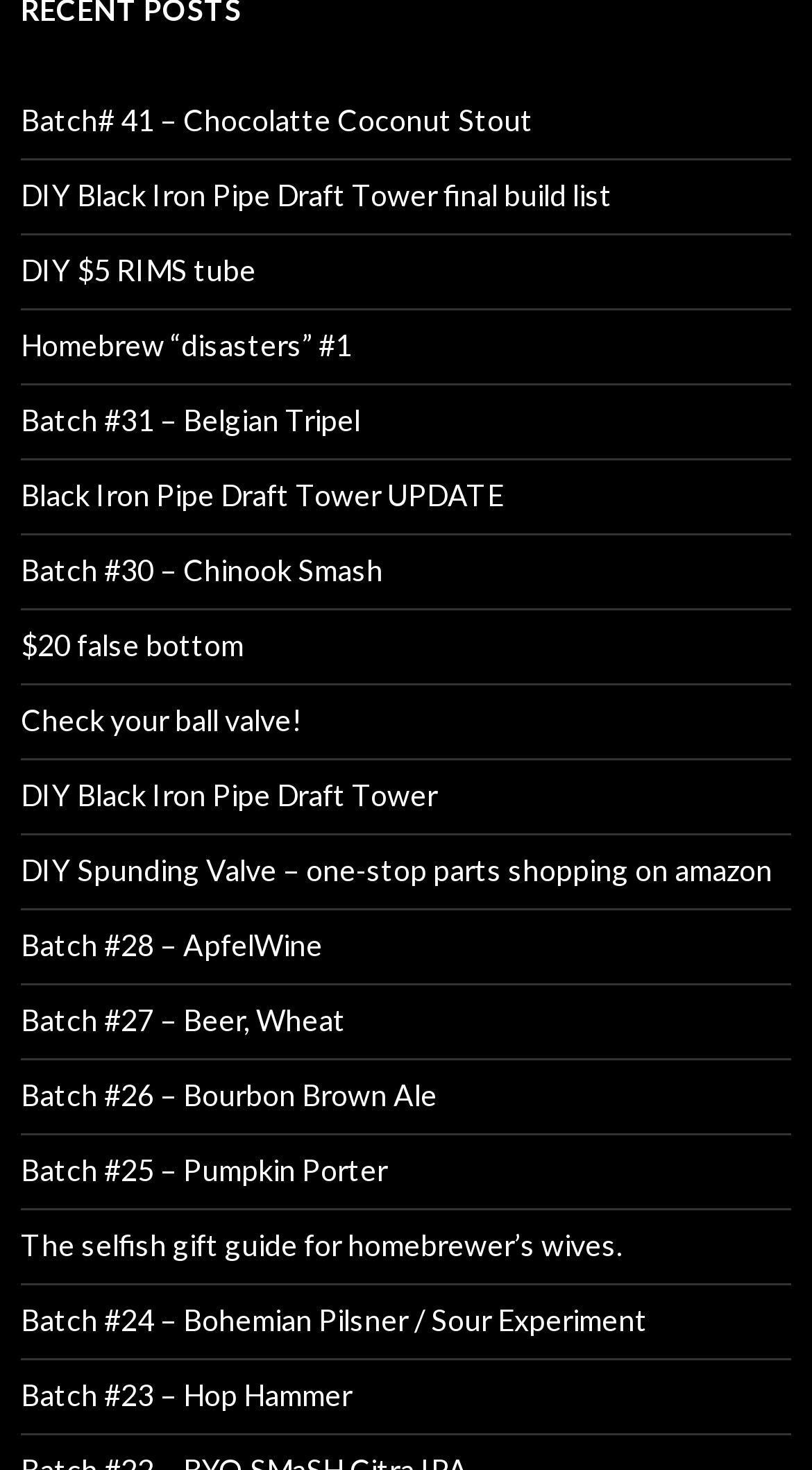Predict the bounding box coordinates of the UI element that matches this description: "Batch #28 – ApfelWine". The coordinates should be in the format [left, top, right, bottom] with each value between 0 and 1.

[0.026, 0.631, 0.397, 0.655]